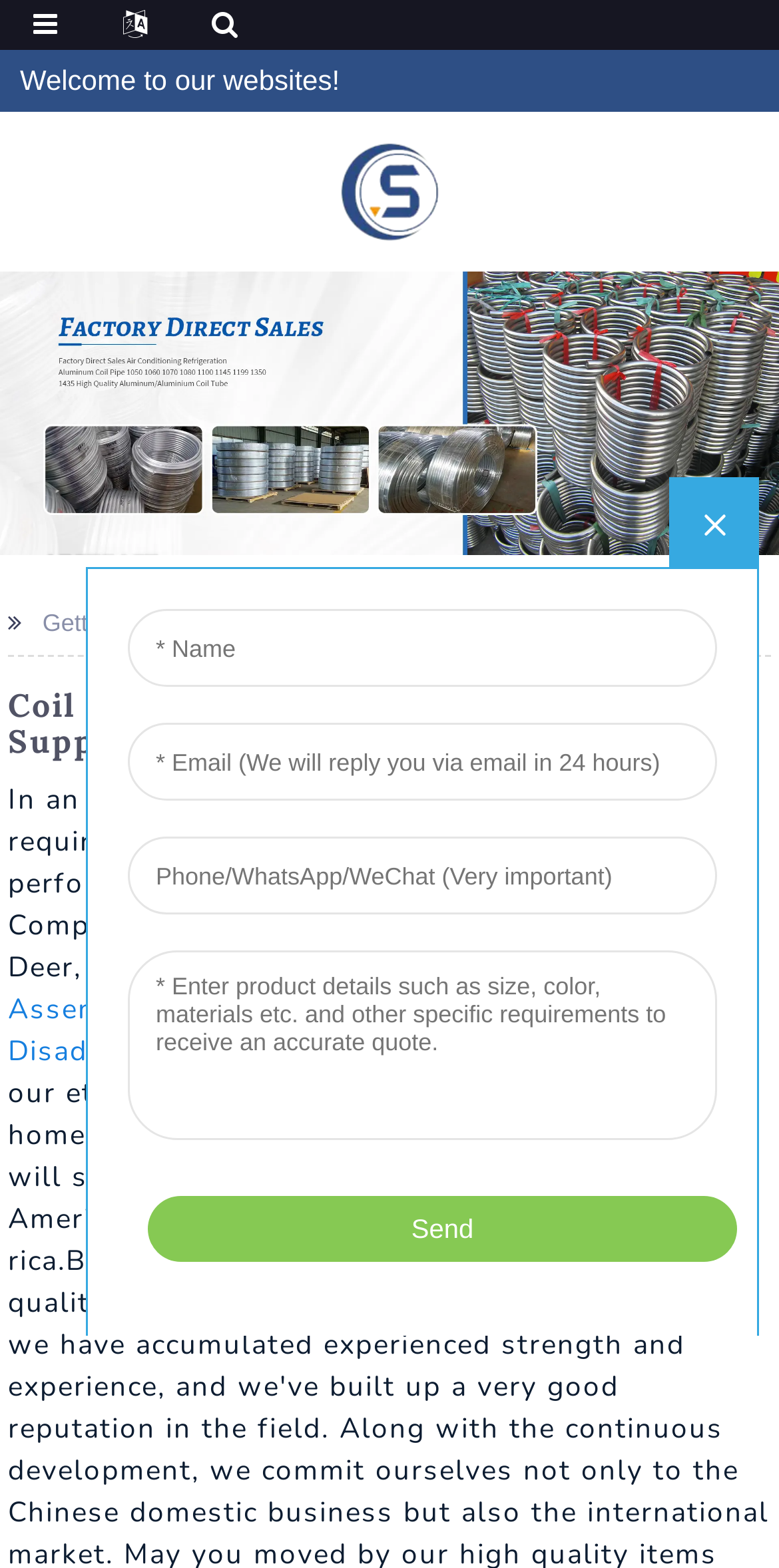Use the details in the image to answer the question thoroughly: 
What is the position of the 'banner1' image?

By analyzing the bounding box coordinates of the 'banner1' image element, I found that its y1 and y2 values are relatively small, indicating that it is located at the top of the webpage.